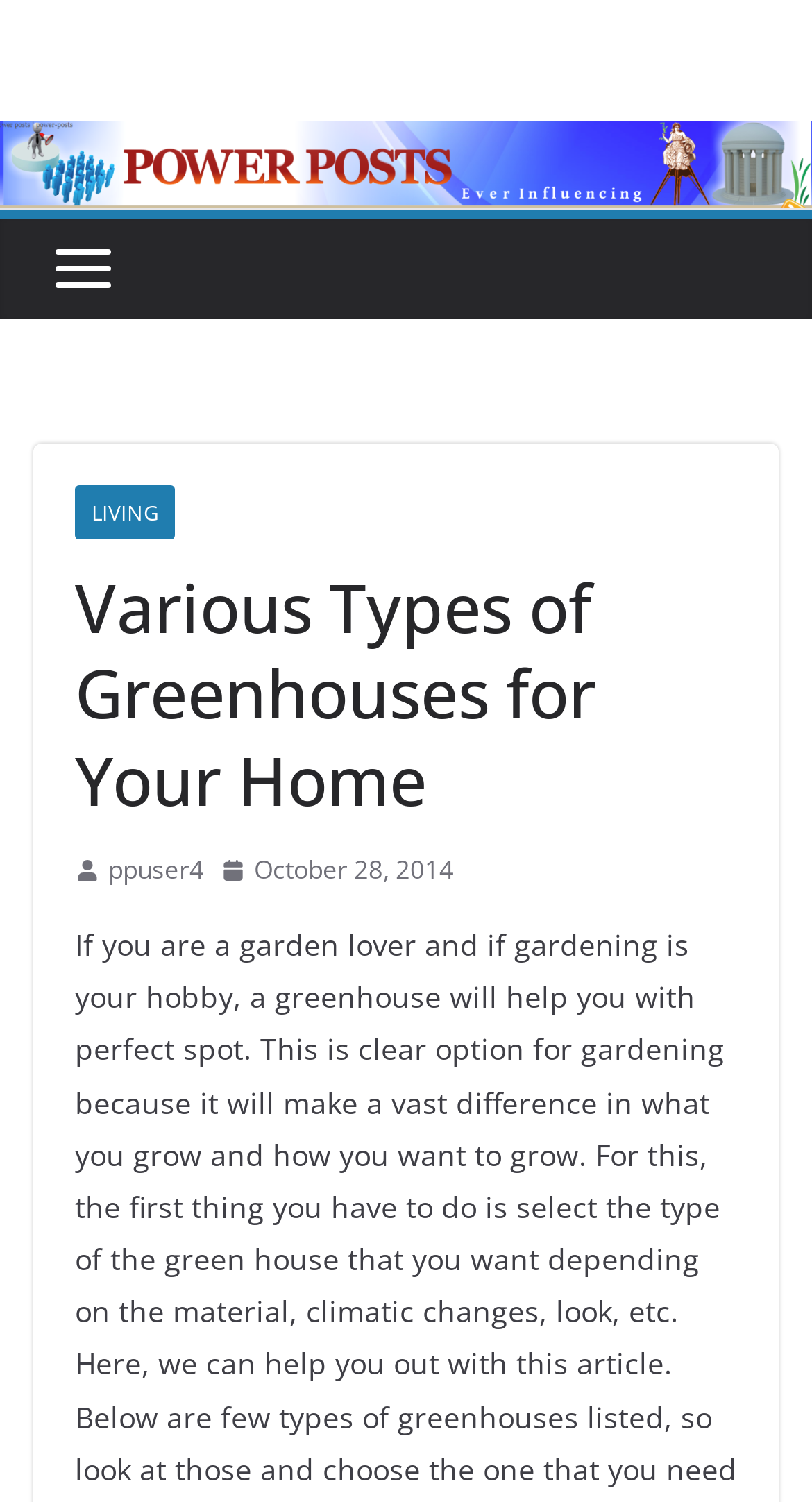What is the date of the latest article?
Provide an in-depth answer to the question, covering all aspects.

I can see that the date 'October 28, 2014' is mentioned on the webpage, which is likely the date of the latest article, as it is accompanied by the time element and the author's name.